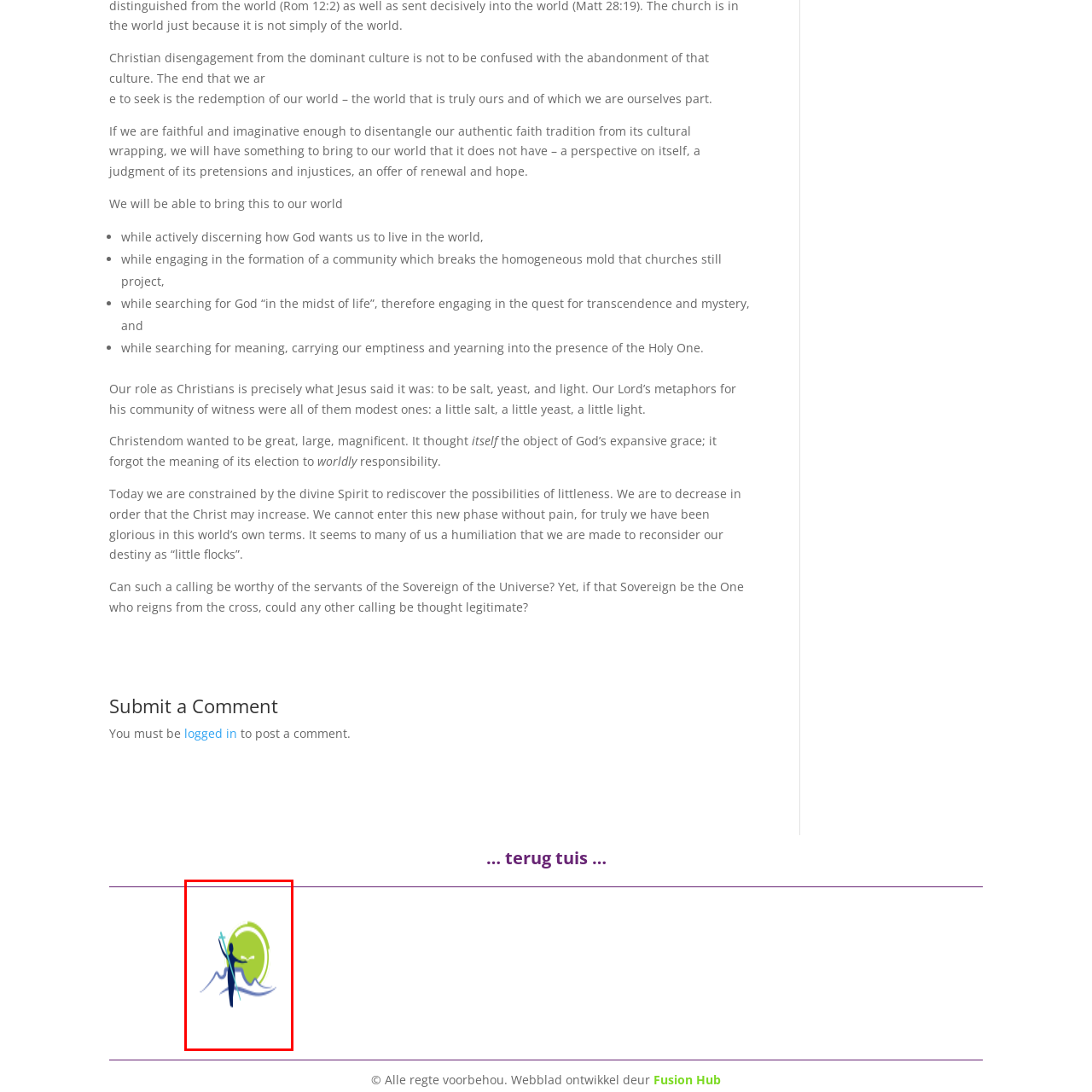Check the image marked by the red frame and reply to the question using one word or phrase:
What themes does the imagery evoke?

Spirituality, community engagement, and quest for identity